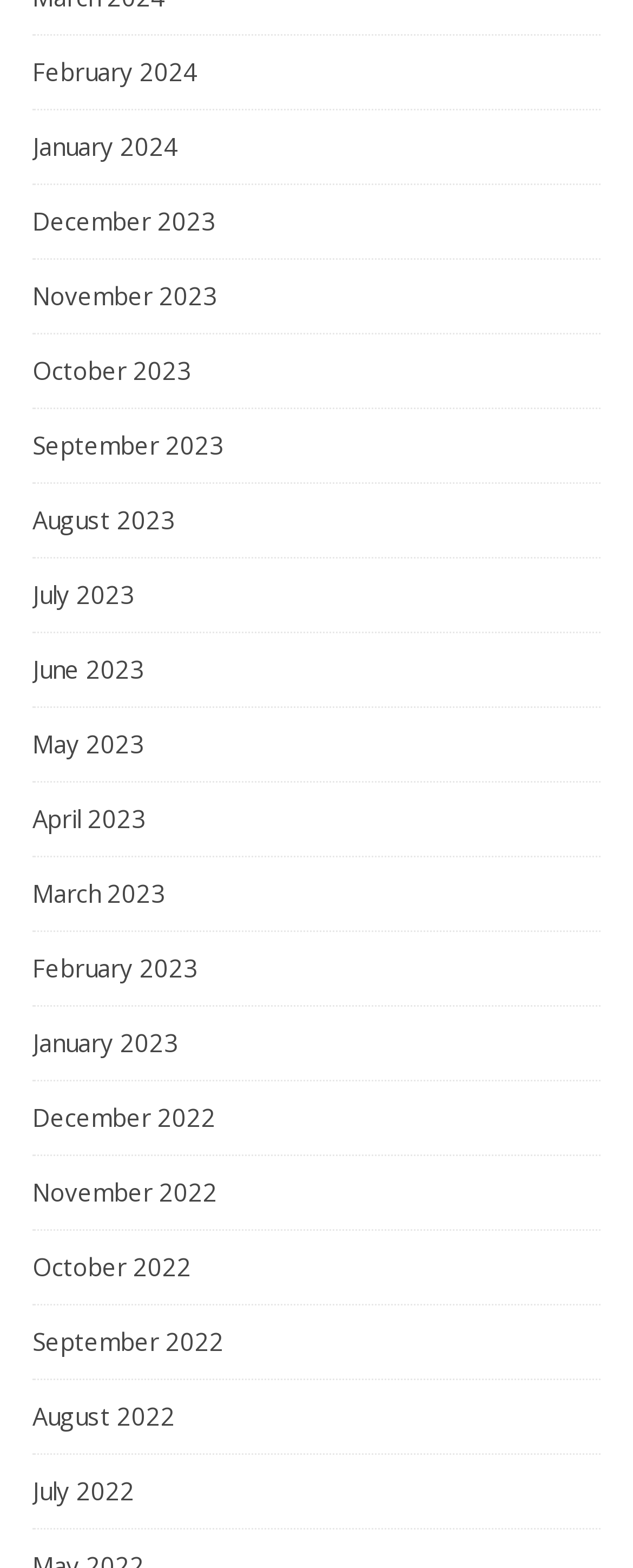What is the pattern of the months listed?
Please give a detailed and elaborate answer to the question.

I observed the list of links and noticed that they are all month names followed by a year. The months are listed in reverse chronological order, with the most recent month first. This suggests that the webpage is listing monthly archives.